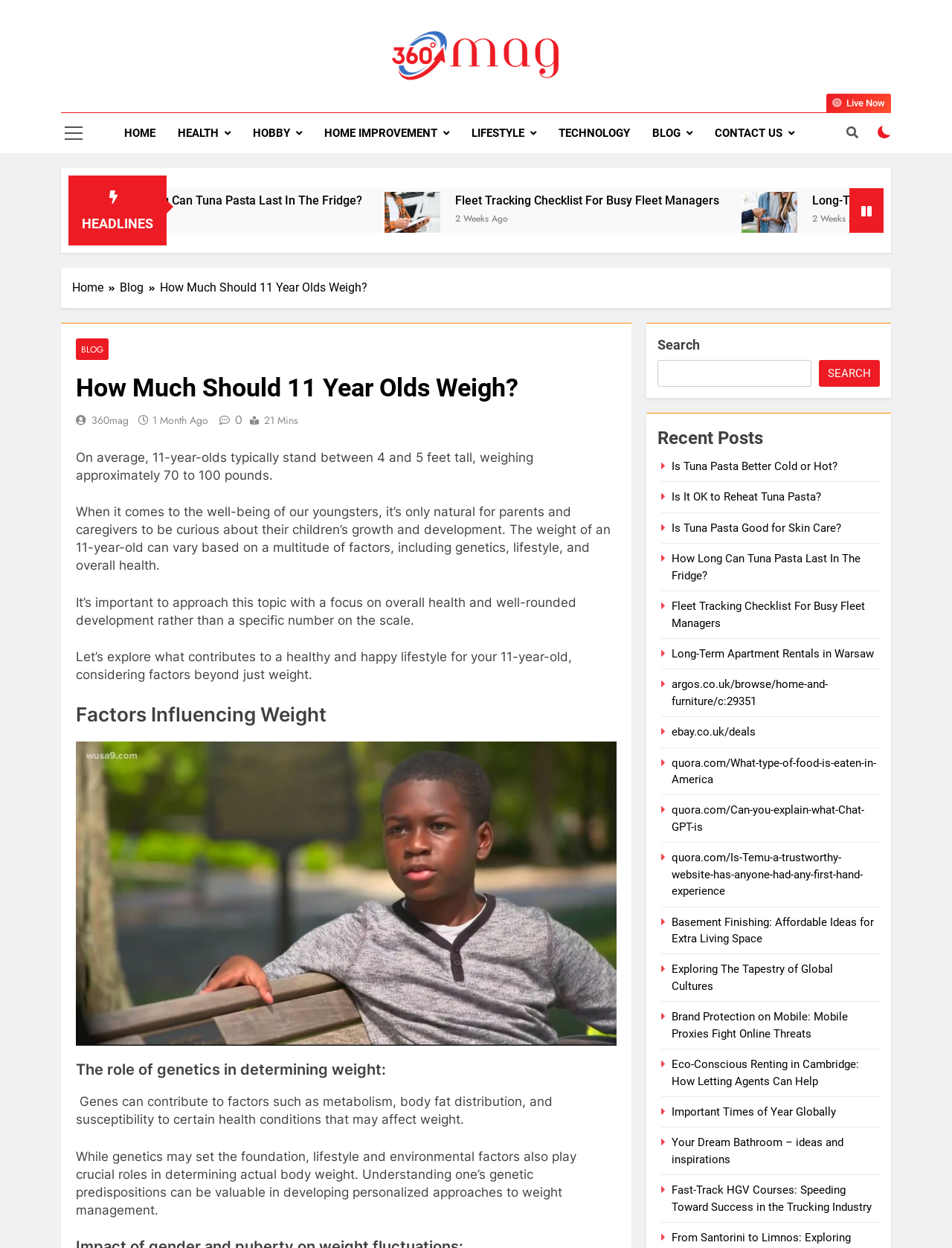How many recent posts are listed?
From the details in the image, provide a complete and detailed answer to the question.

I counted the number of links under the 'Recent Posts' heading, which are 15 in total.